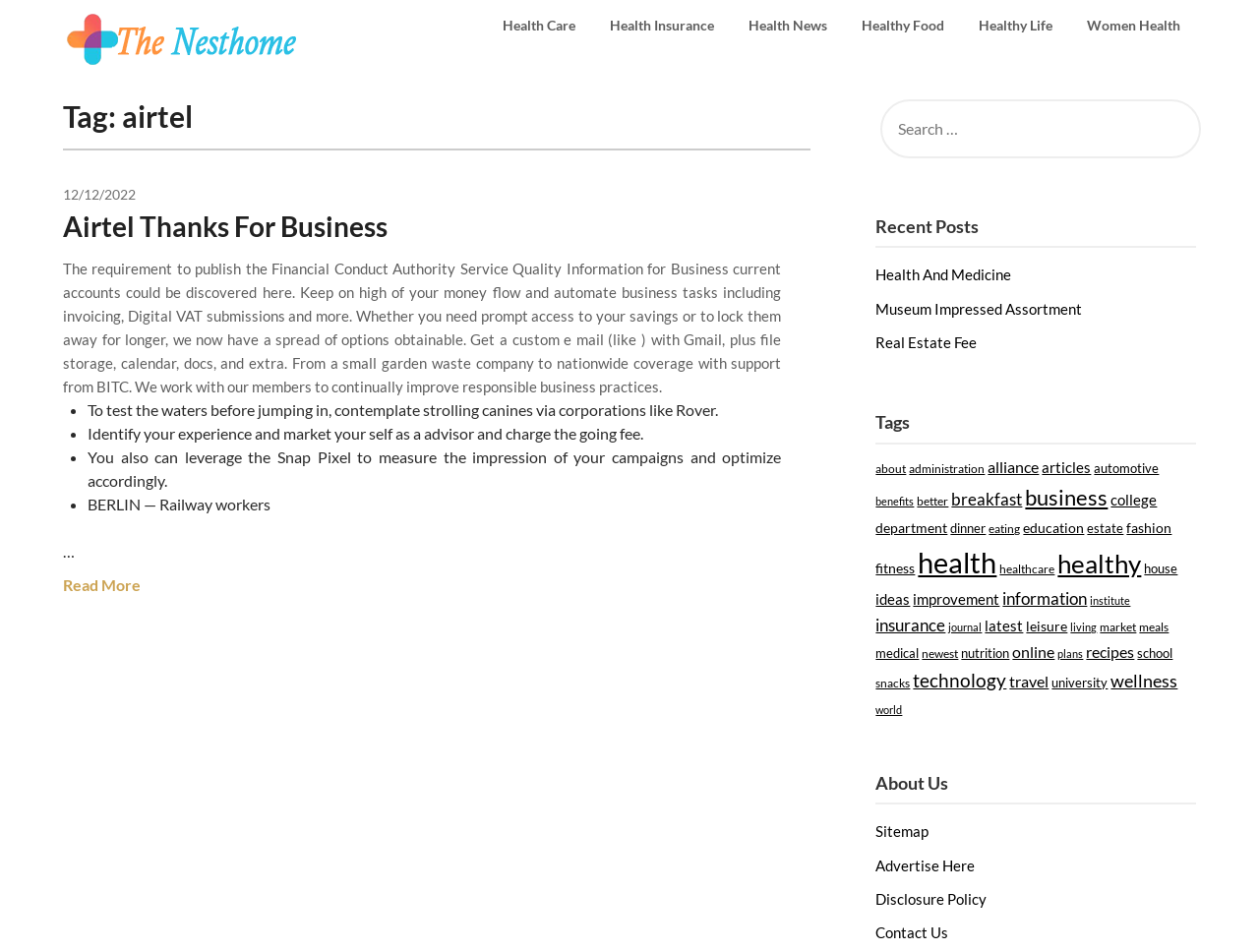Please locate the clickable area by providing the bounding box coordinates to follow this instruction: "Click on the 'Tags' heading".

[0.696, 0.429, 0.95, 0.459]